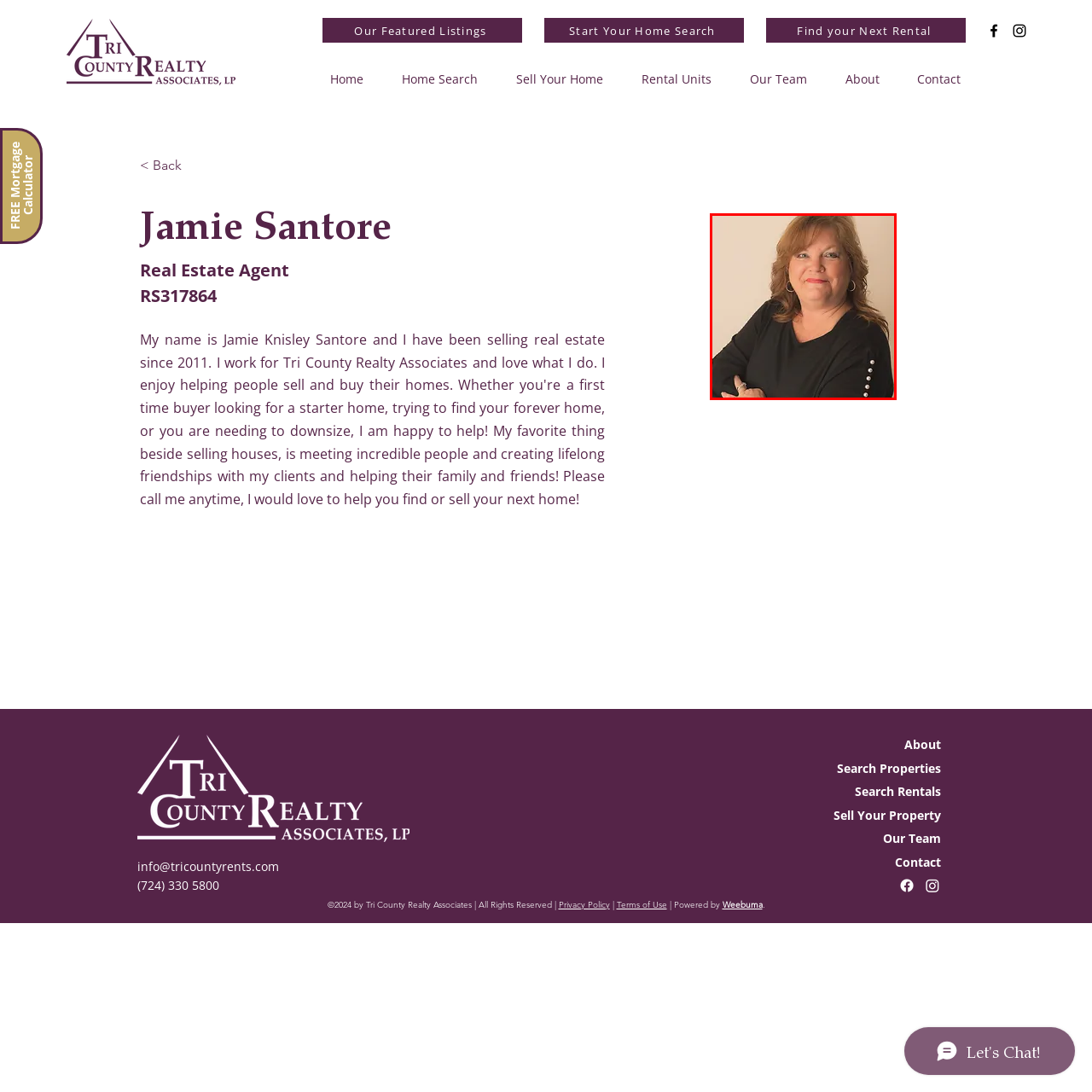Look at the image enclosed within the red outline and answer the question with a single word or phrase:
What color is Jamie's sweater?

Black